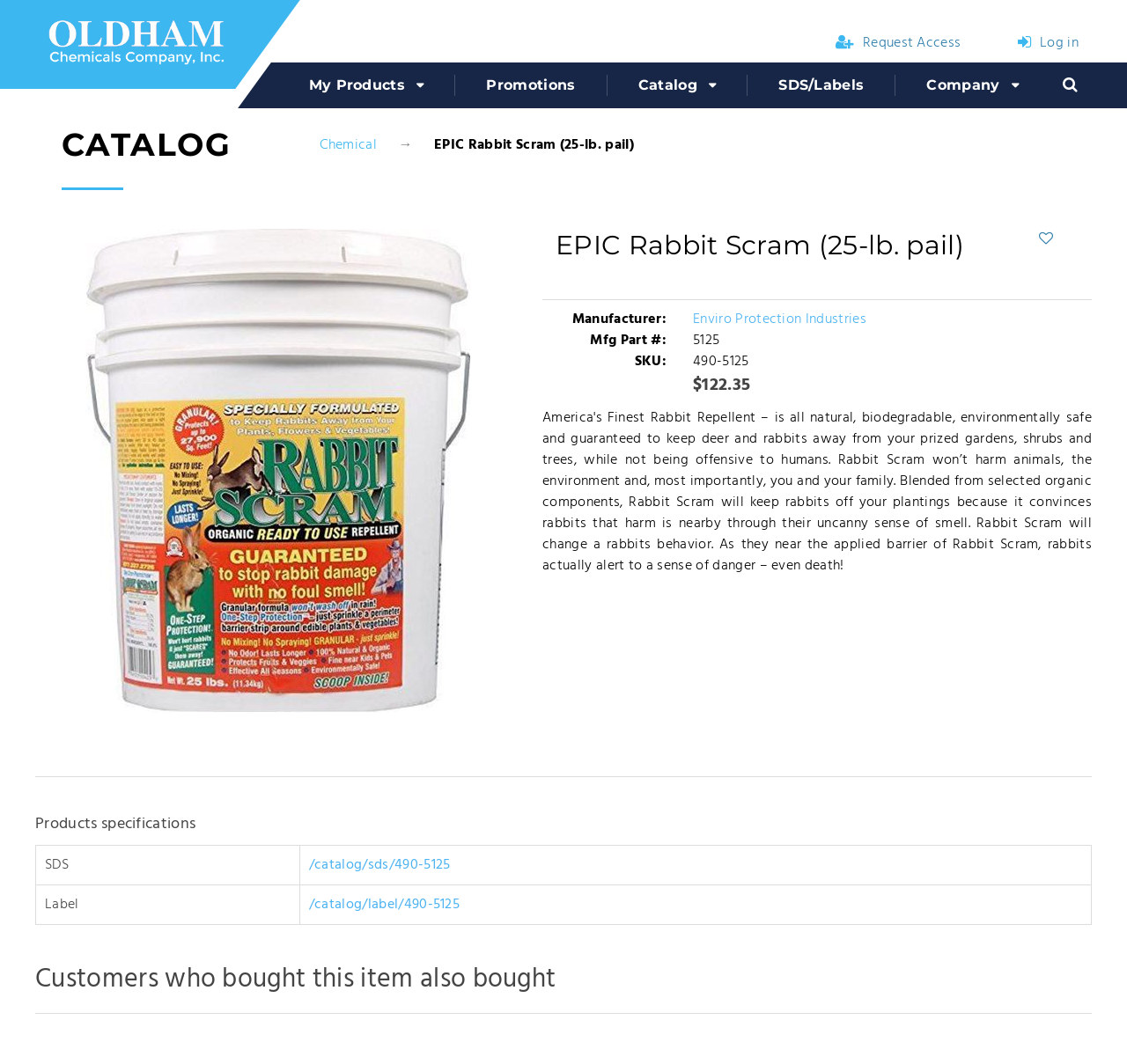Please find the top heading of the webpage and generate its text.

EPIC Rabbit Scram (25-lb. pail)